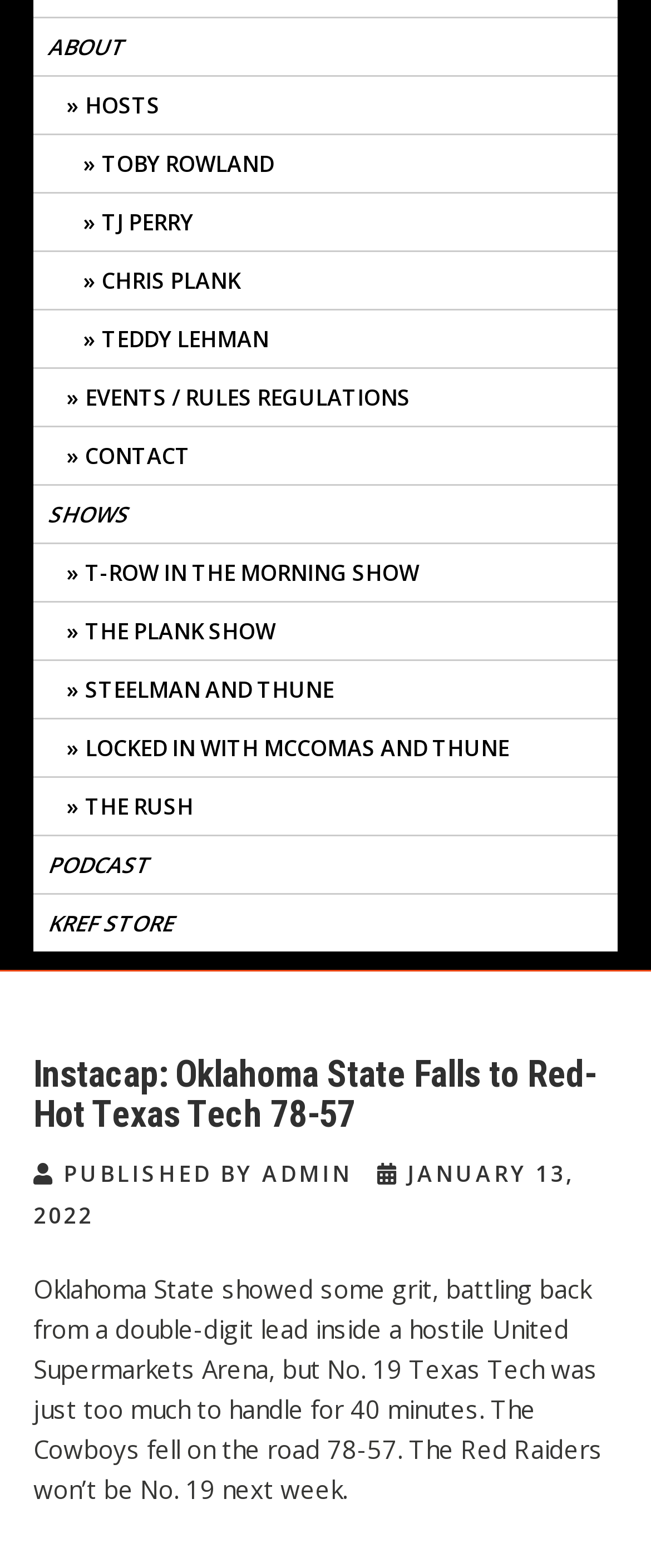Bounding box coordinates are to be given in the format (top-left x, top-left y, bottom-right x, bottom-right y). All values must be floating point numbers between 0 and 1. Provide the bounding box coordinate for the UI element described as: View Privacy Policy

None